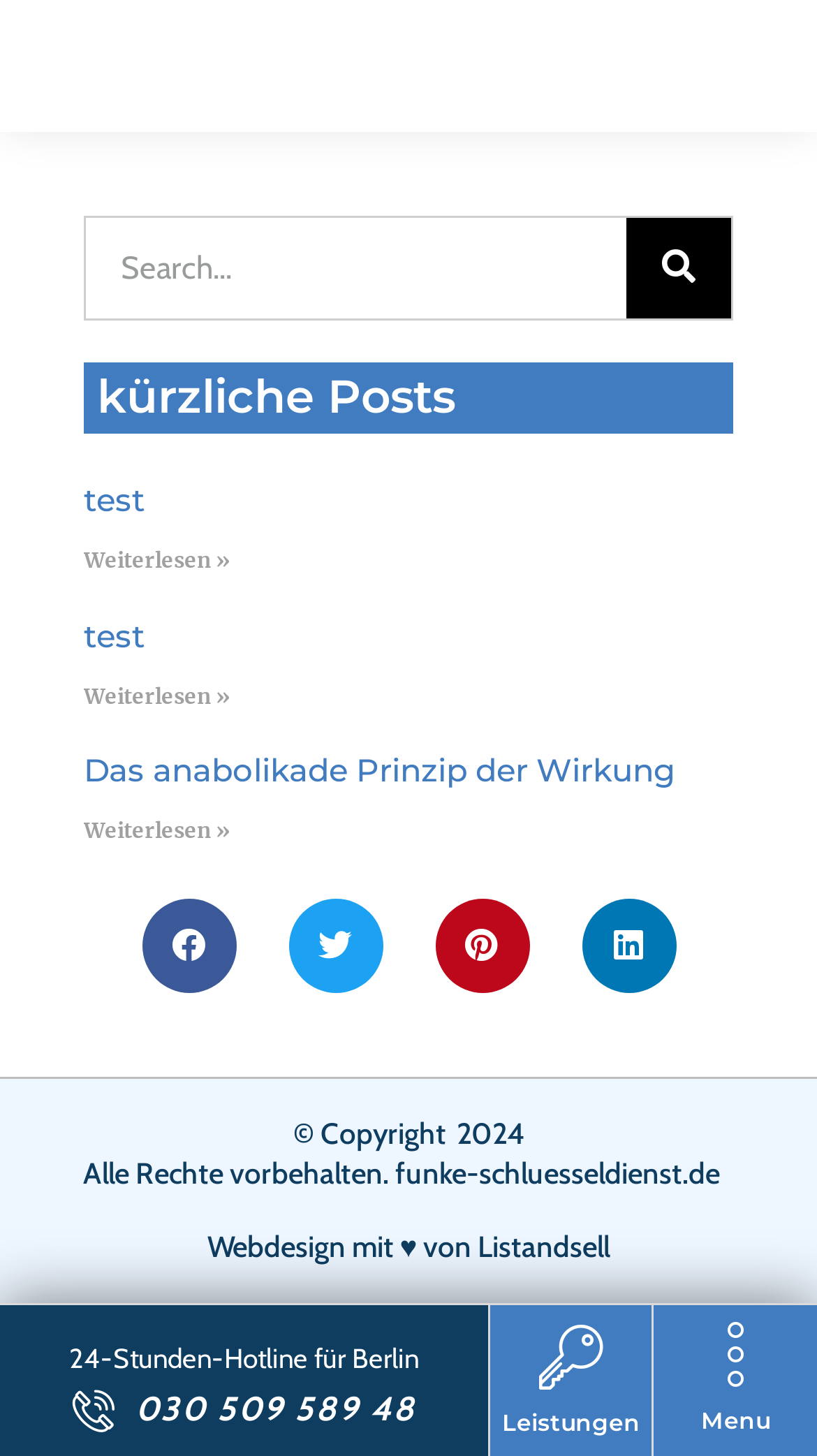Provide the bounding box coordinates for the area that should be clicked to complete the instruction: "share on facebook".

[0.173, 0.617, 0.288, 0.682]